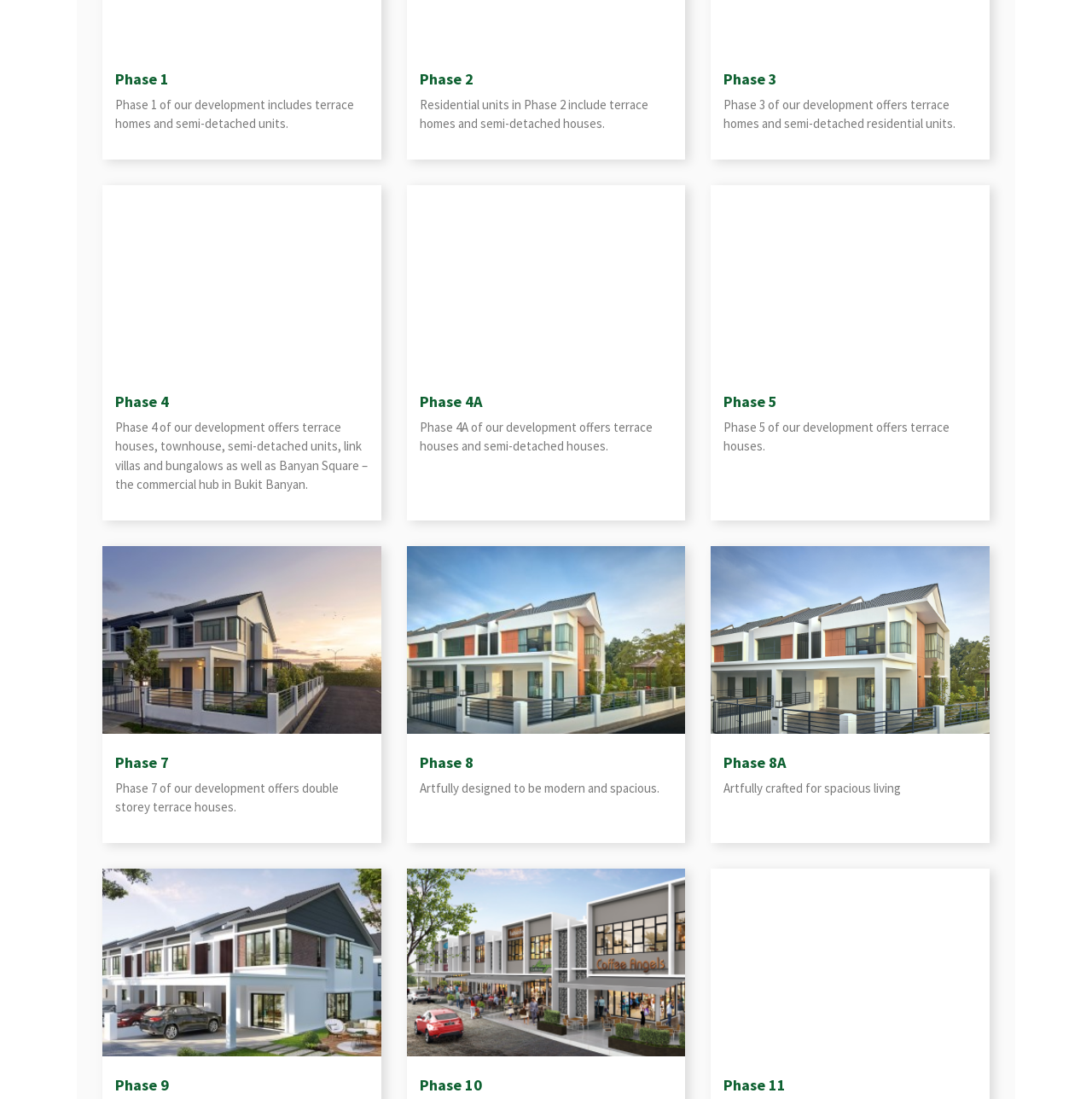What is the bounding box coordinate of the image in Phase 4A? Refer to the image and provide a one-word or short phrase answer.

[0.372, 0.159, 0.628, 0.349]